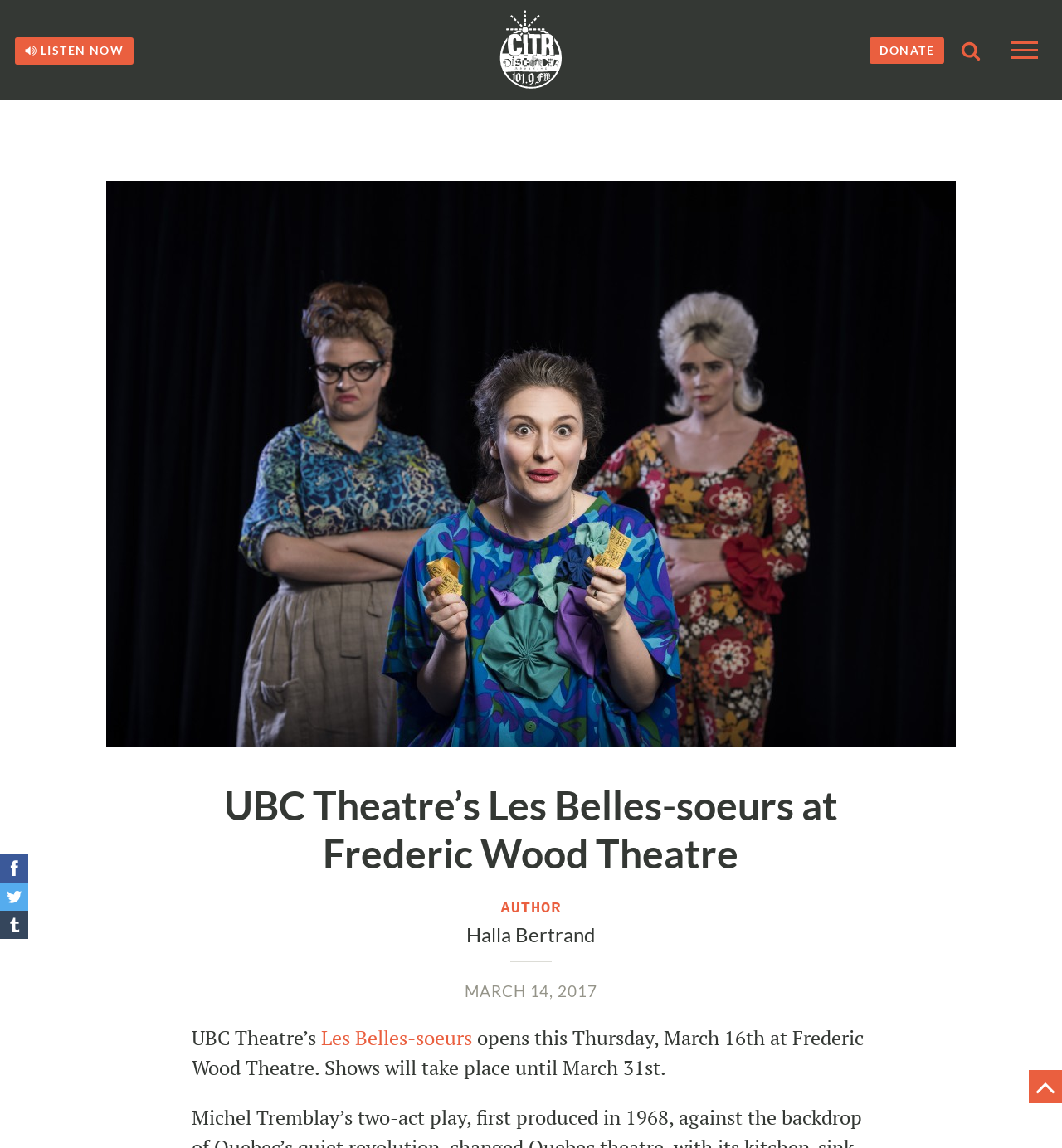Find the bounding box coordinates for the area that must be clicked to perform this action: "Click the DONATE link".

[0.819, 0.033, 0.889, 0.056]